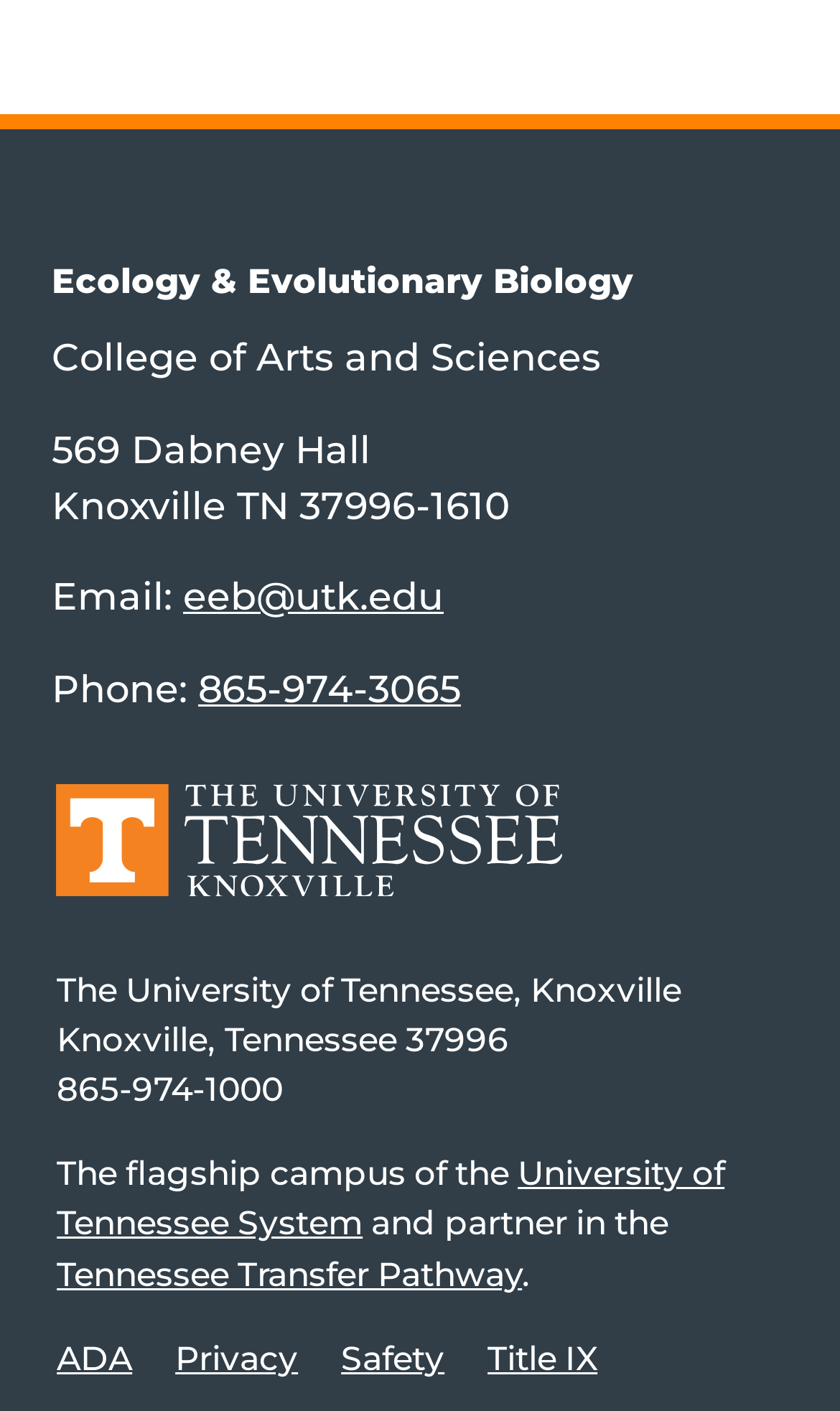Please look at the image and answer the question with a detailed explanation: What is the department's email address?

I found the email address by looking at the contact information section, where it says 'Email:' followed by a link with the email address 'eeb@utk.edu'.